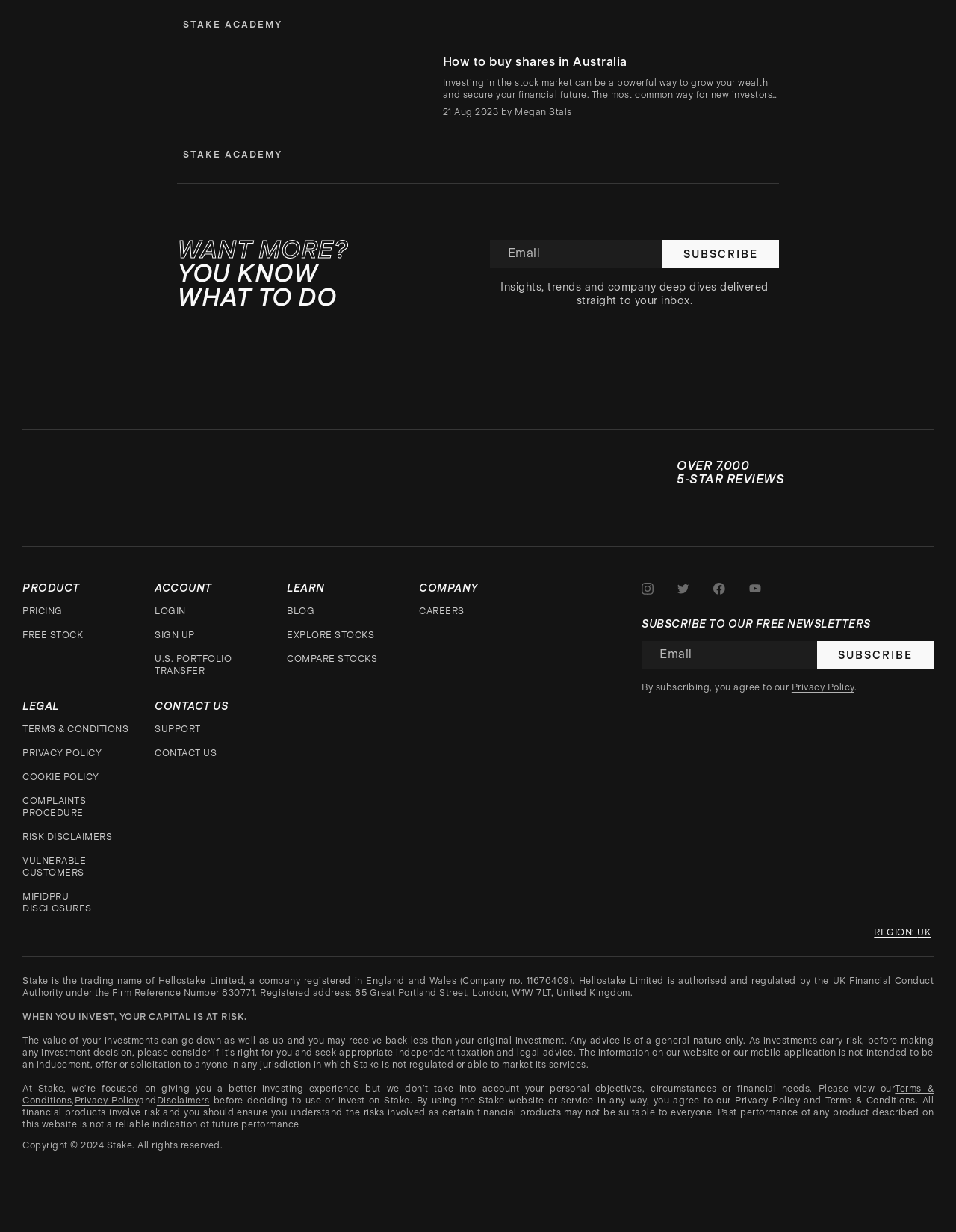Identify the bounding box coordinates for the element that needs to be clicked to fulfill this instruction: "Subscribe to the newsletter". Provide the coordinates in the format of four float numbers between 0 and 1: [left, top, right, bottom].

[0.693, 0.195, 0.815, 0.218]